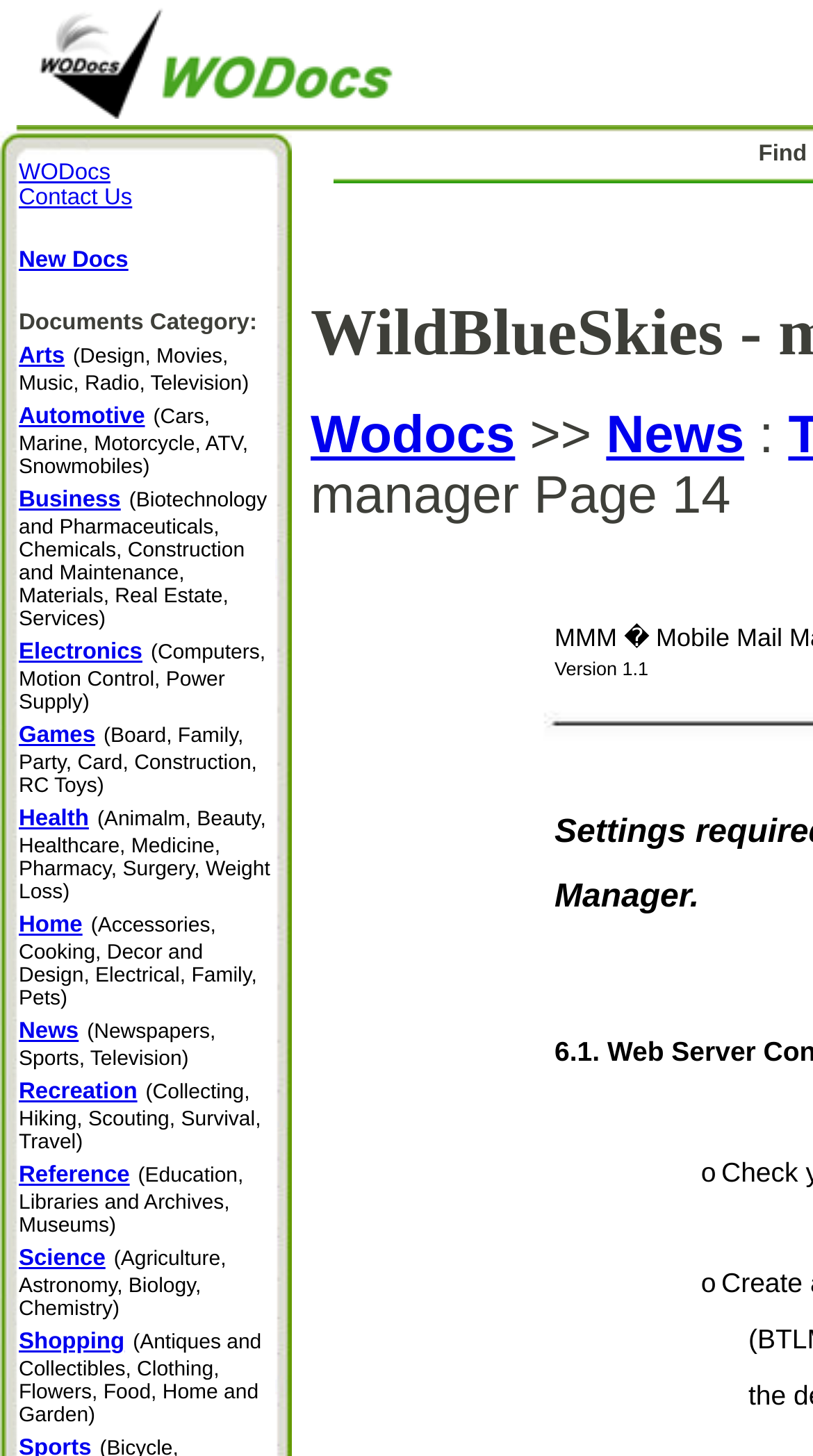Please specify the bounding box coordinates of the clickable region to carry out the following instruction: "Explore Automotive documents". The coordinates should be four float numbers between 0 and 1, in the format [left, top, right, bottom].

[0.023, 0.278, 0.178, 0.295]